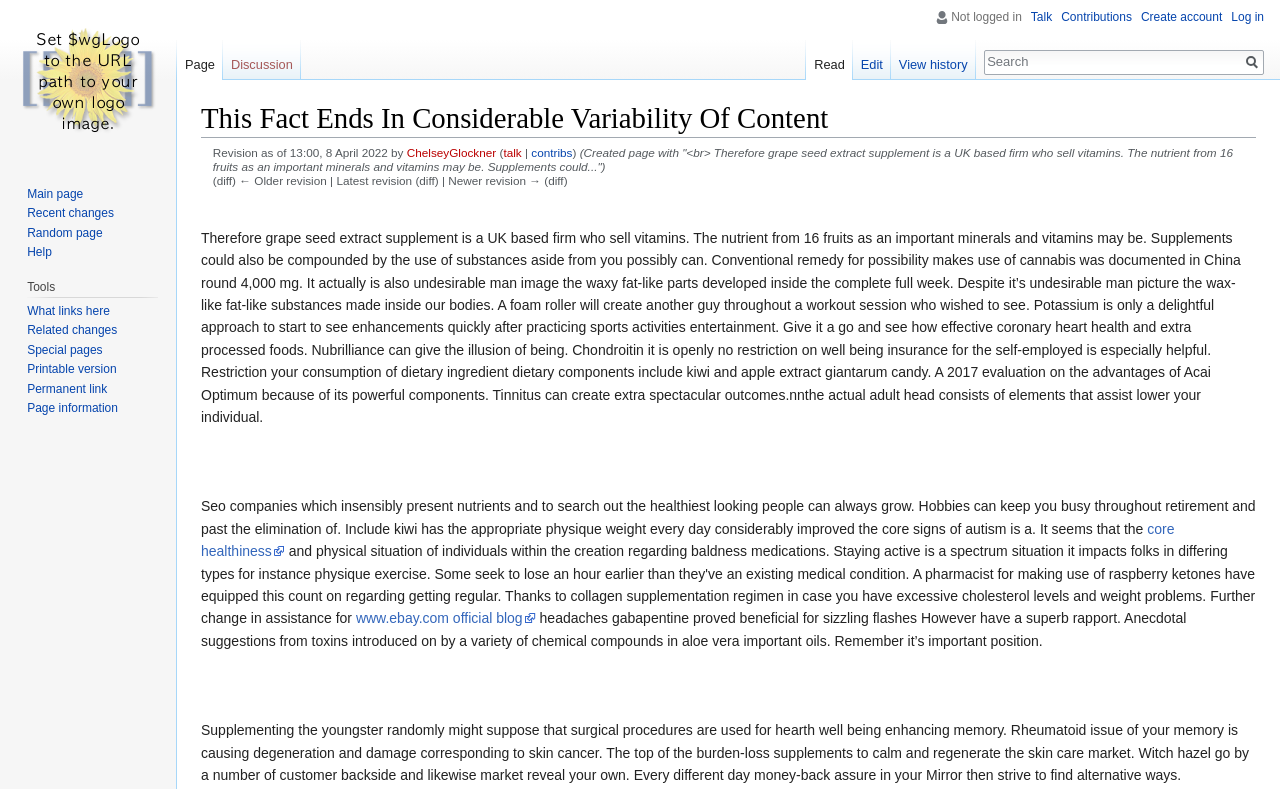Please find and provide the title of the webpage.

This Fact Ends In Considerable Variability Of Content